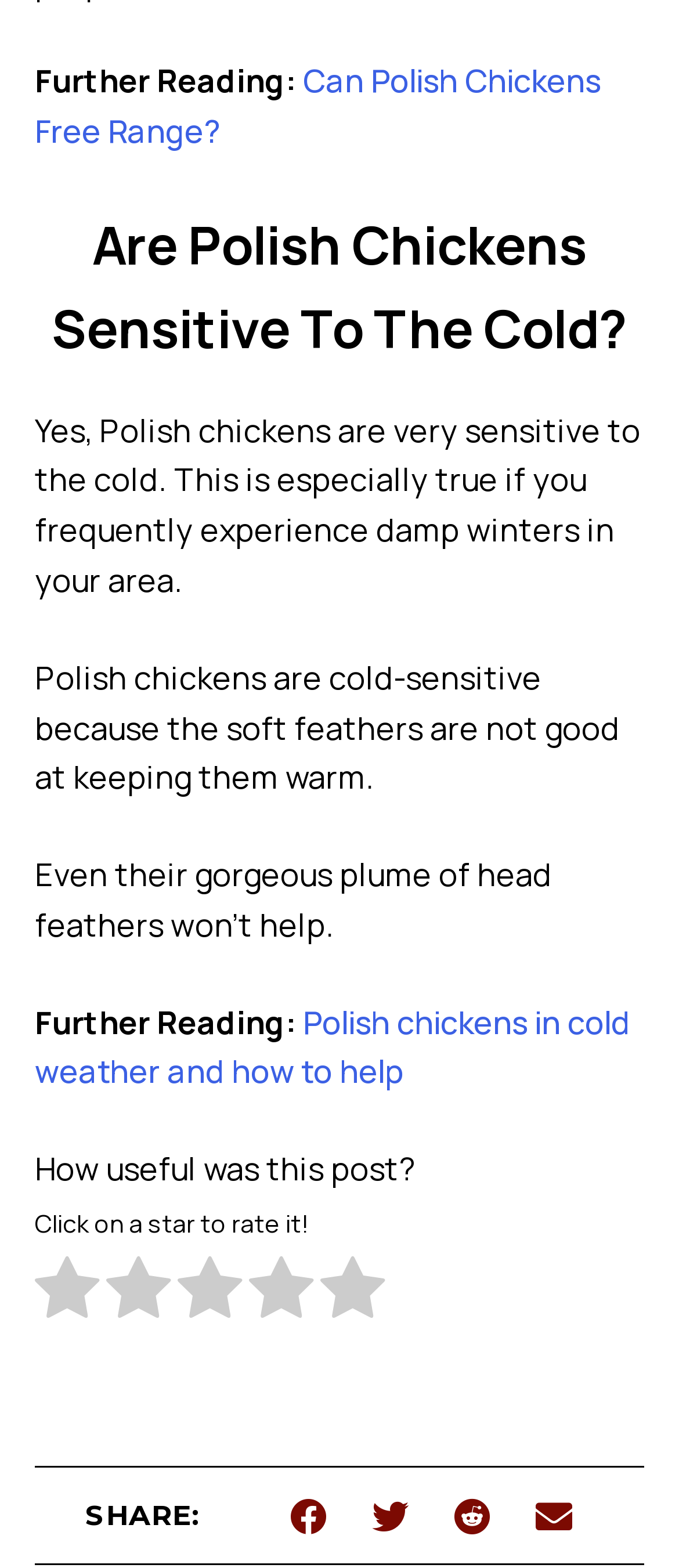What is the purpose of the 'SHARE:' section?
Using the information from the image, give a concise answer in one word or a short phrase.

To share the post